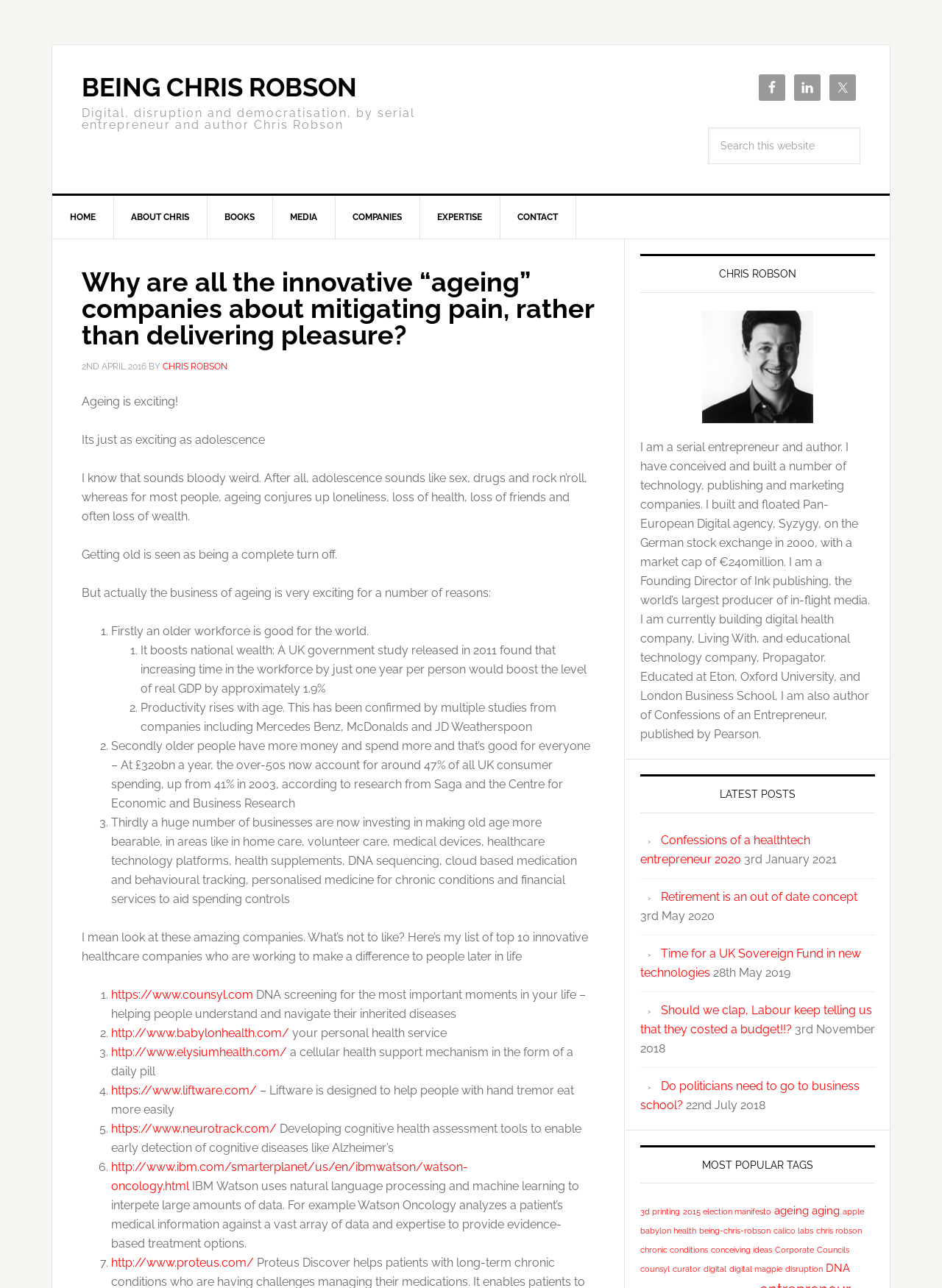Can you extract the primary headline text from the webpage?

BEING CHRIS ROBSON